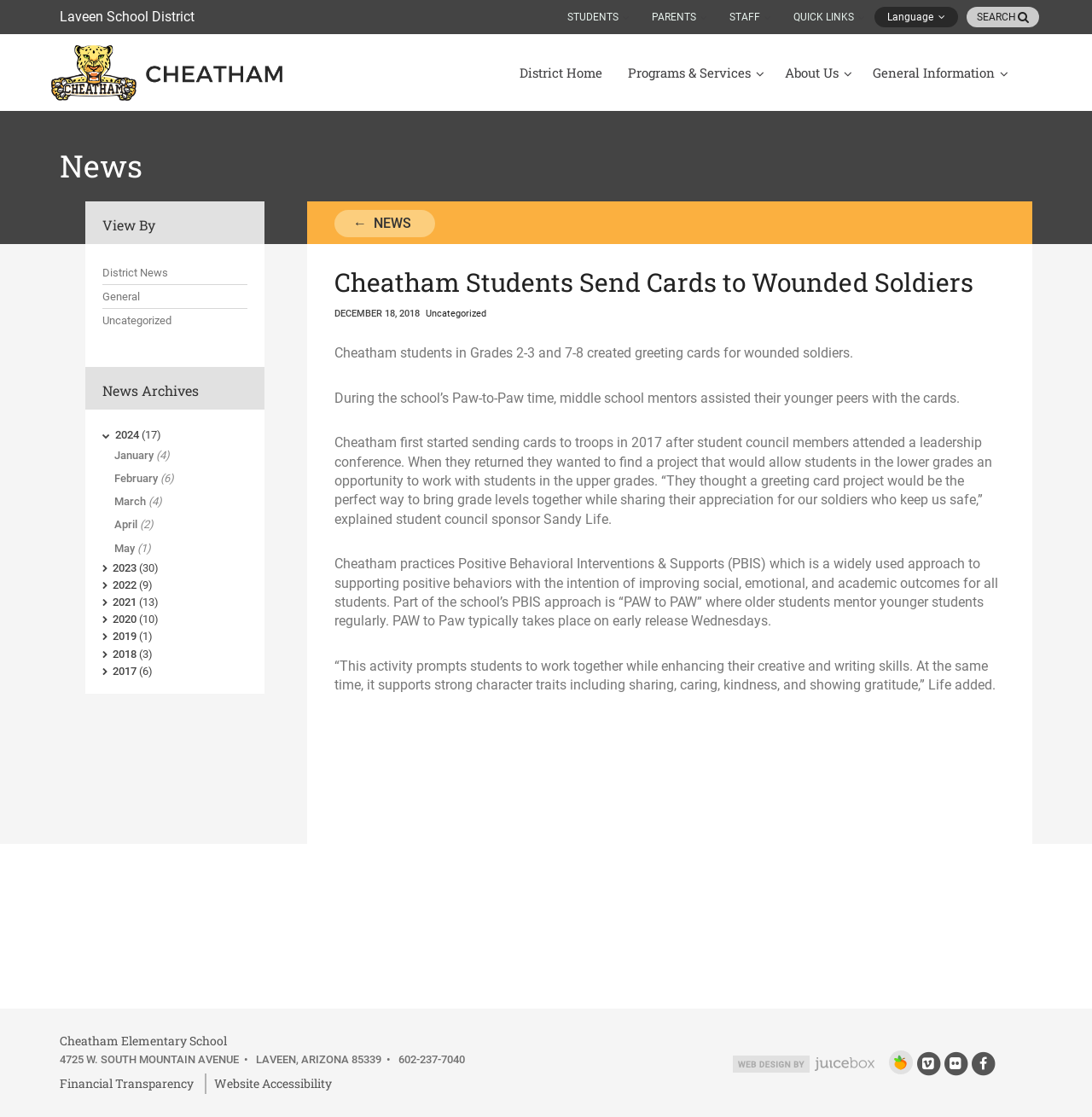Summarize the webpage comprehensively, mentioning all visible components.

This webpage is about Cheatham Elementary School, with a focus on a news article about students sending greeting cards to wounded soldiers. At the top of the page, there are several links to other websites, including the Laveen School District, and a search bar with a textbox and a search button. Below this, there are four links with dropdown menus: STUDENTS, PARENTS, STAFF, and QUICK LINKS.

The main content of the page is an article with the title "Cheatham Students Send Cards to Wounded Soldiers". The article is divided into several paragraphs, with a heading and a date "DECEMBER 18, 2018" above the main text. The text describes how students in grades 2-3 and 7-8 created greeting cards for wounded soldiers, with the help of middle school mentors during the school's Paw-to-Paw time.

To the left of the article, there is a complementary section with links to view news by category, including District News, General, and Uncategorized. There is also a section for News Archives, with links to news from different years, from 2024 to 2017.

At the bottom of the page, there is a section with the school's contact information, including address, phone number, and links to Financial Transparency and Website Accessibility. There are also links to Web Design by Juicebox Interactive, Peach Jar E-Flyers, and social media platforms such as Vimeo, Flickr, and Facebook.